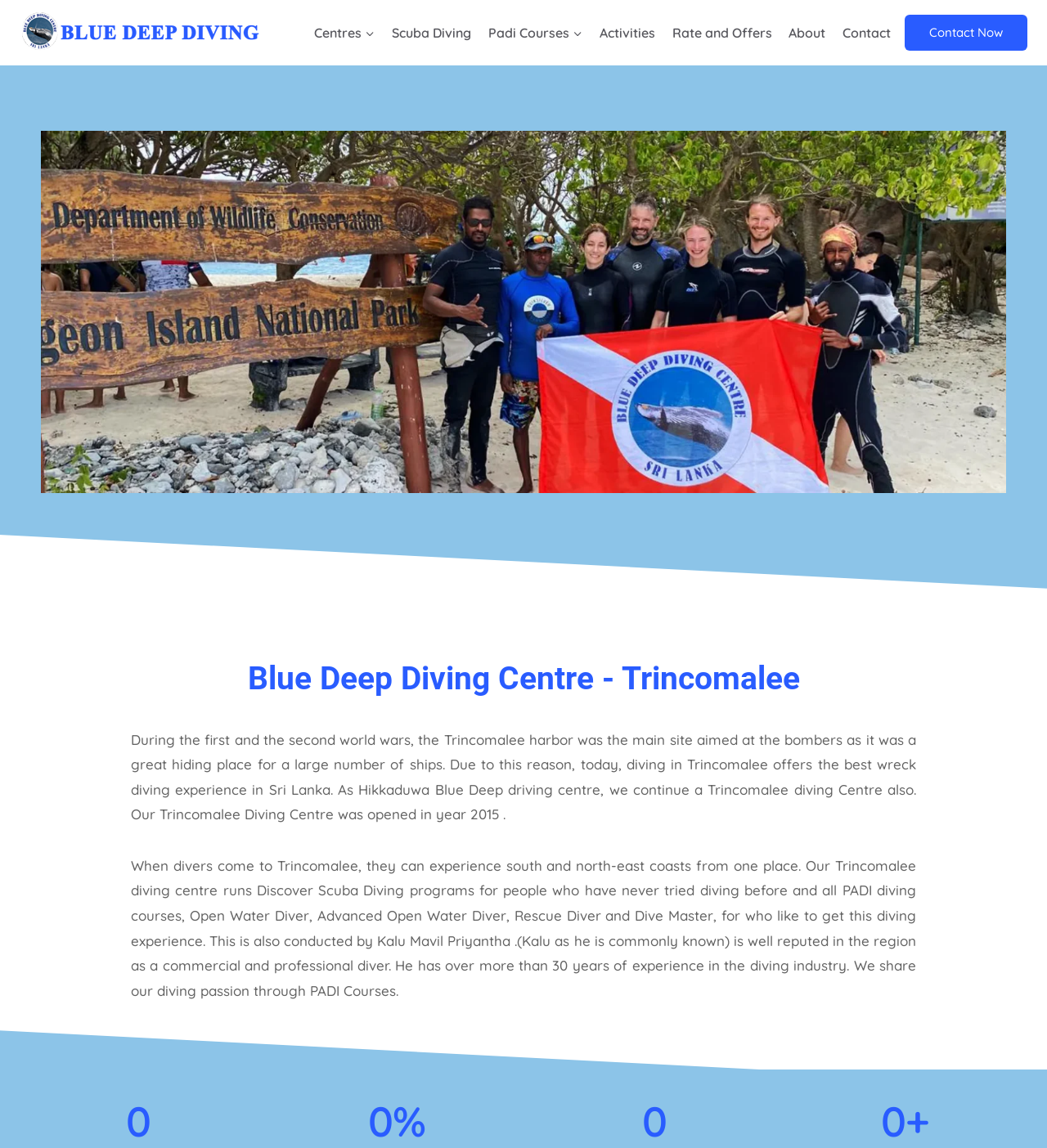Use a single word or phrase to answer the question: 
What is the purpose of the 'Contact Now' link?

To contact the diving centre